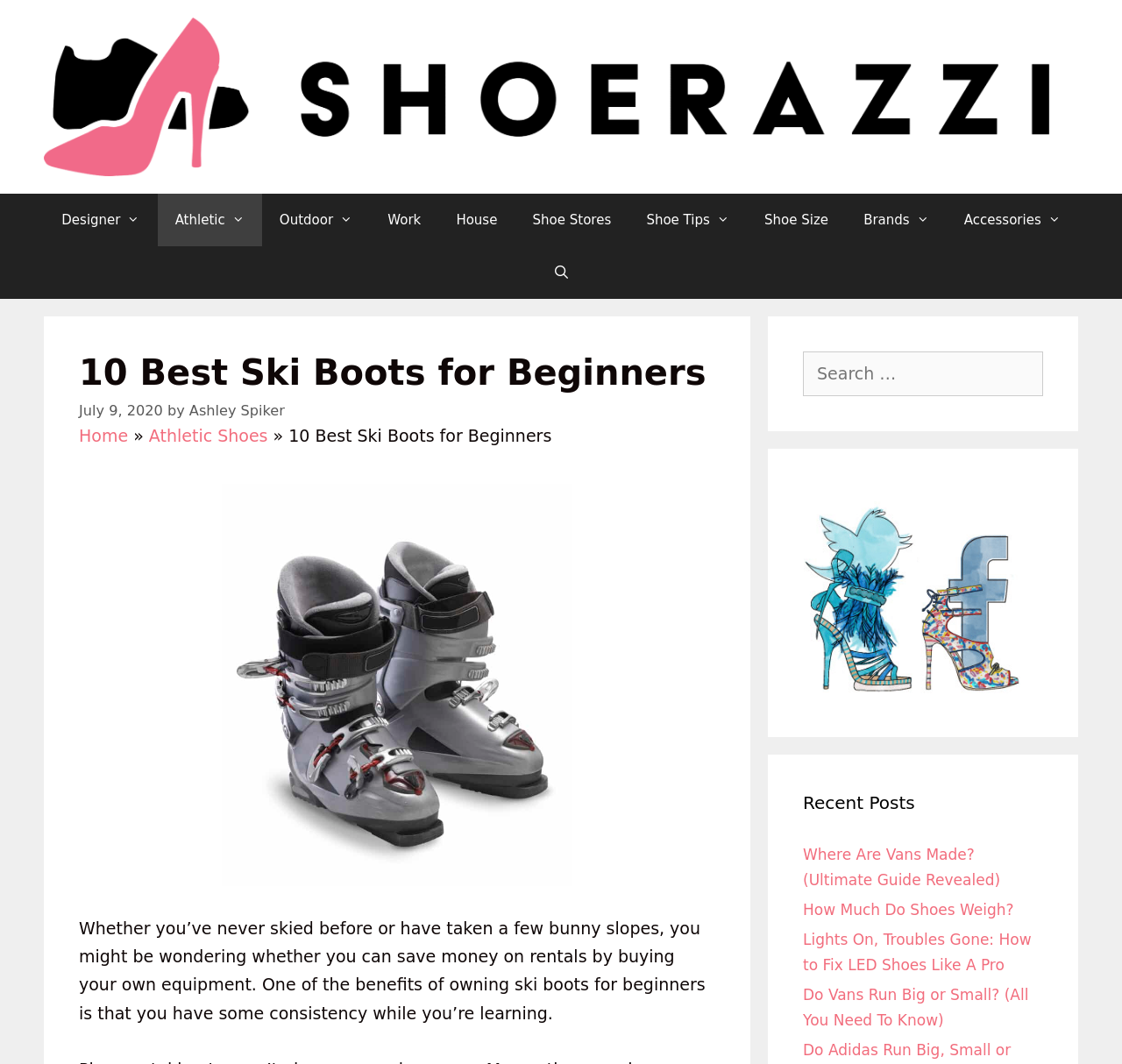Please specify the bounding box coordinates of the clickable region to carry out the following instruction: "Read the article about Where Are Vans Made?". The coordinates should be four float numbers between 0 and 1, in the format [left, top, right, bottom].

[0.716, 0.795, 0.891, 0.836]